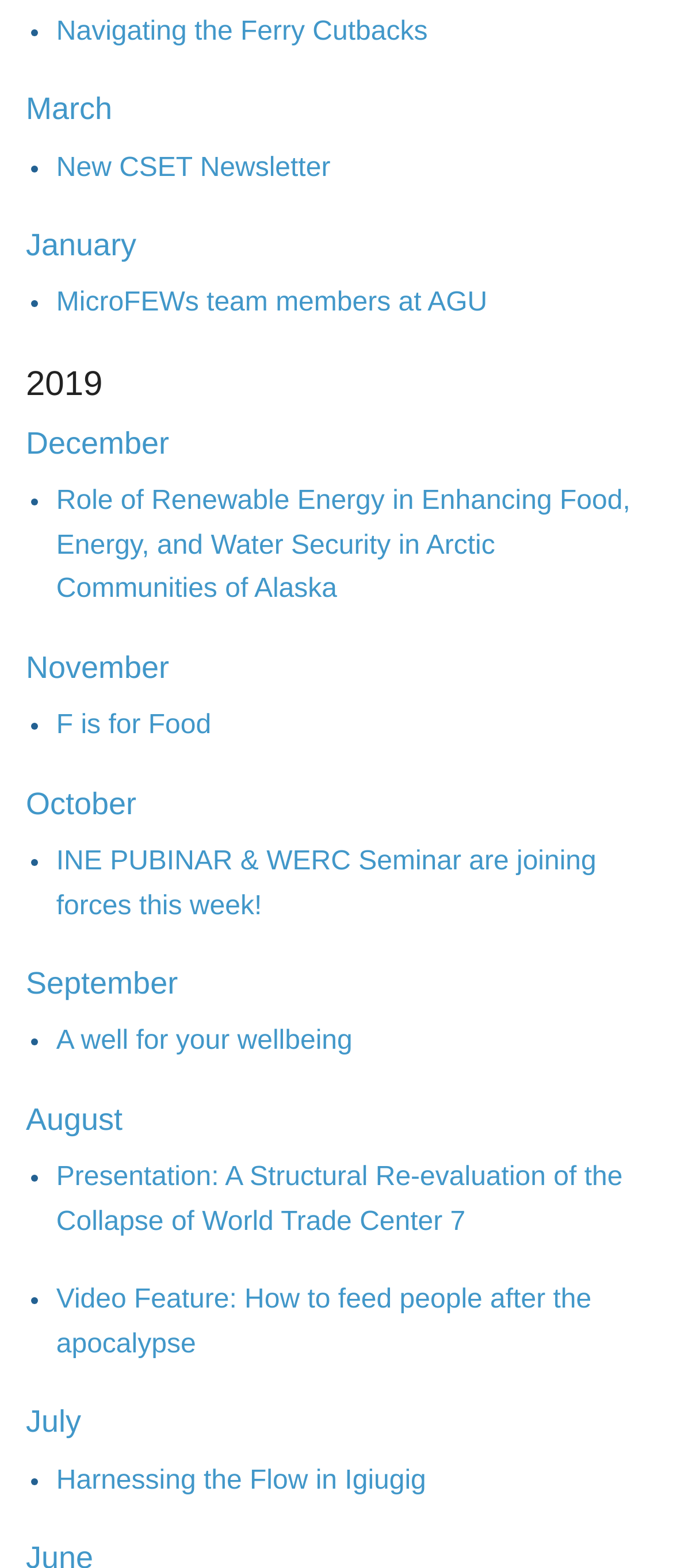Based on what you see in the screenshot, provide a thorough answer to this question: How many months are listed on this webpage?

I counted the number of headings with month names, such as 'March', 'January', 'December', and so on, and found 12 of them.